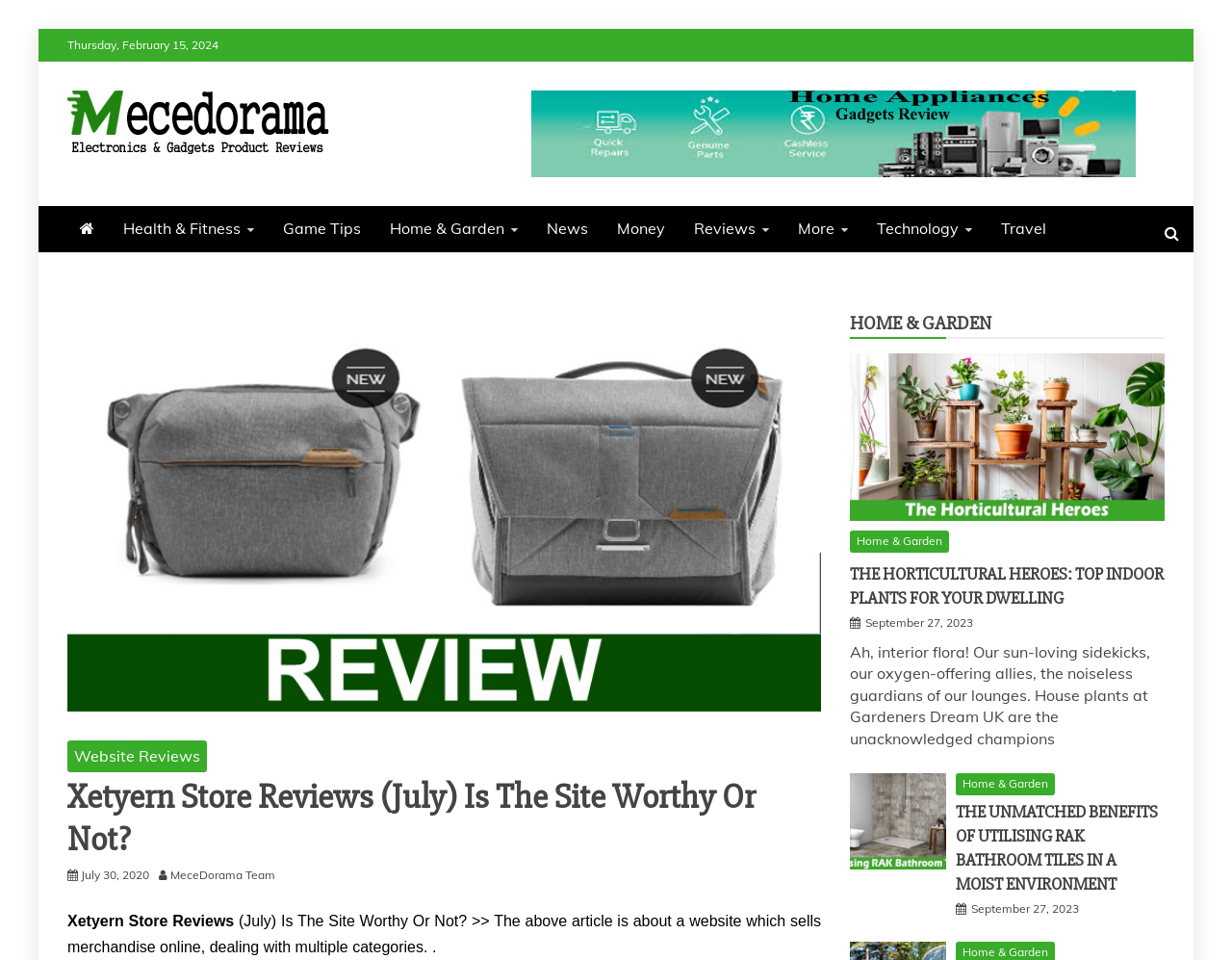Generate a thorough explanation of the webpage's elements.

The webpage is about a website that sells merchandise online, dealing with multiple categories. At the top, there is a link to skip to the content, followed by the current date, "Thursday, February 15, 2024". Below that, there is a logo header with the text "MECEDORAMA – LATEST NEWS & ONLINE UNBIASED REVIEWS" and a subtitle "ELECTRONICS & GADGETS PRODUCT REVIEWS". 

To the right of the logo, there is a horizontal navigation menu with links to various categories, including "Health & Fitness", "Game Tips", "Home & Garden", "News", "Money", "Reviews", "More", and "Technology". 

Below the navigation menu, there is a large image with a title "Xetyern Store Reviews (July) Is The Site Worthy Or Not?" and a brief description of the article. 

On the left side, there is a section with a heading "HOME & GARDEN" and several links to articles related to home and garden, including "The Horticultural Heroes Top Indoor Plants for Your Dwelling" and "The Unmatched Benefits of Utilising RAK Bathroom Tiles in a Moist Environment". Each article has a title, a brief description, and a date published.